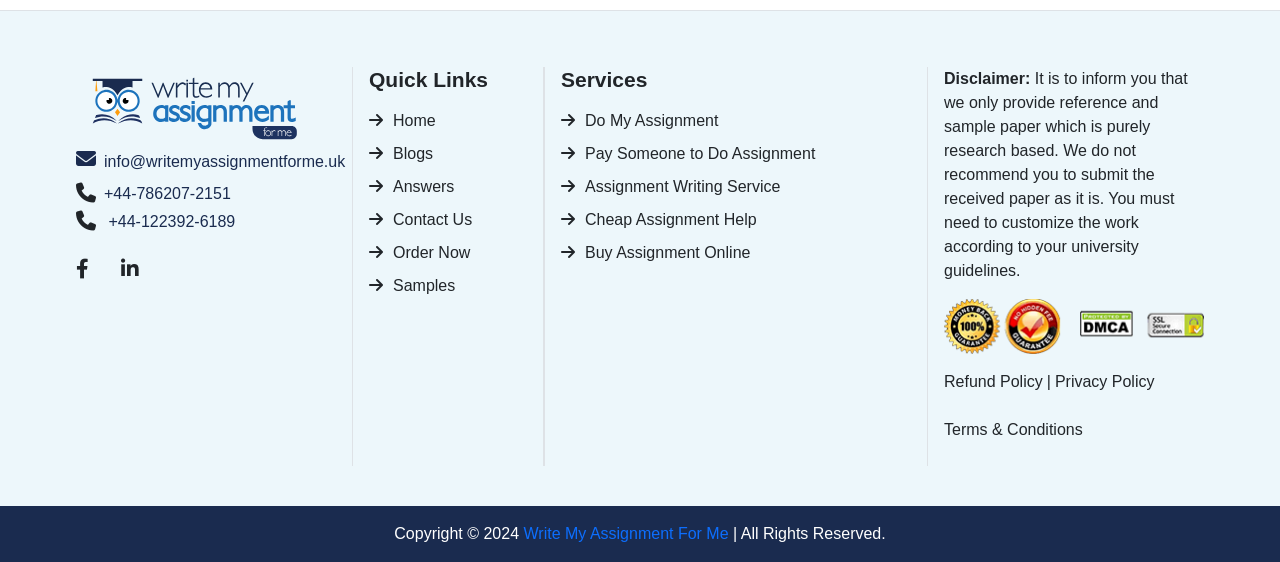What is the disclaimer about?
Based on the visual details in the image, please answer the question thoroughly.

I found the disclaimer by looking at the text on the bottom right side of the webpage, which states that the website only provides reference and sample papers, and users should not submit them as is.